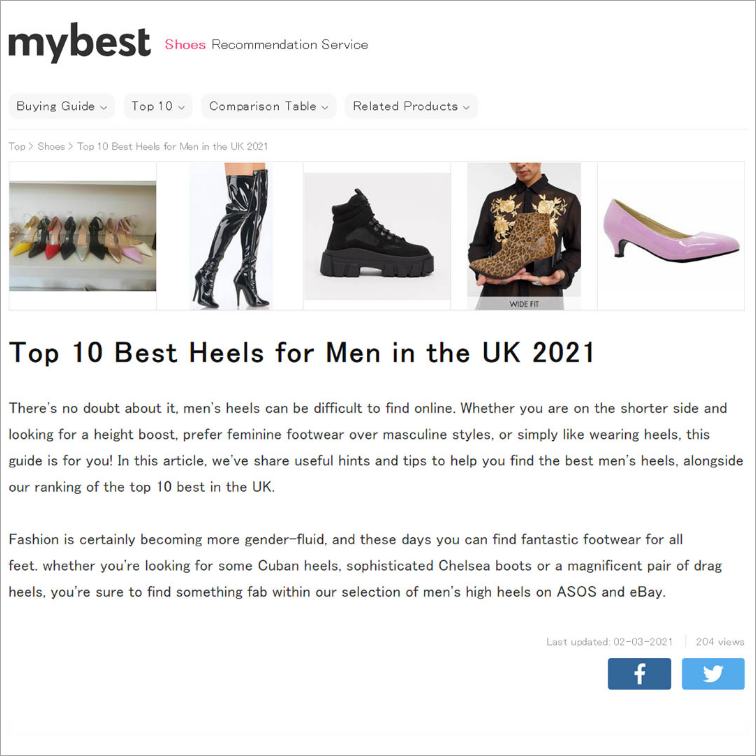What is the purpose of the article?
Answer with a single word or phrase, using the screenshot for reference.

To provide fashion guidance